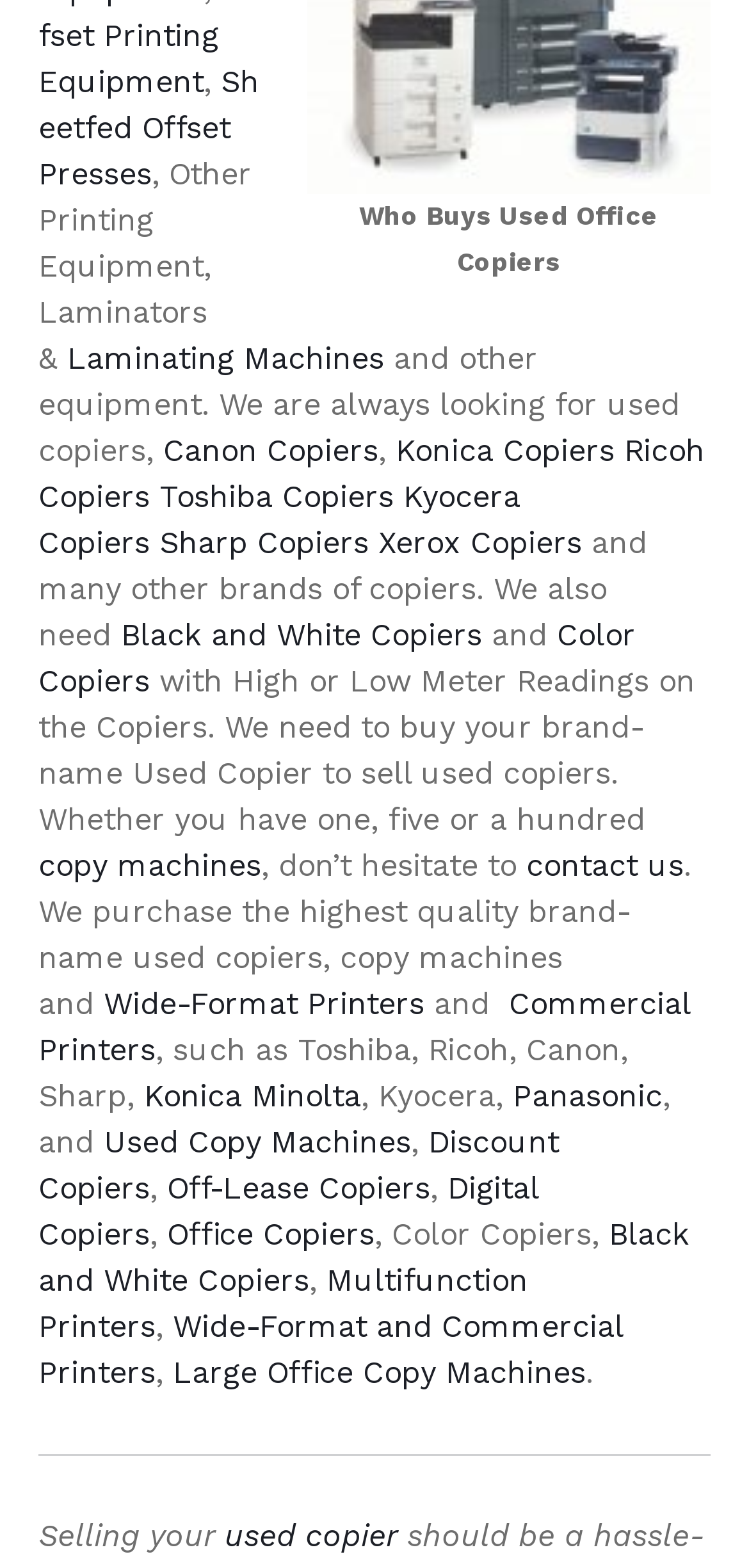Can you pinpoint the bounding box coordinates for the clickable element required for this instruction: "Visit Laminating Machines"? The coordinates should be four float numbers between 0 and 1, i.e., [left, top, right, bottom].

[0.09, 0.217, 0.513, 0.24]